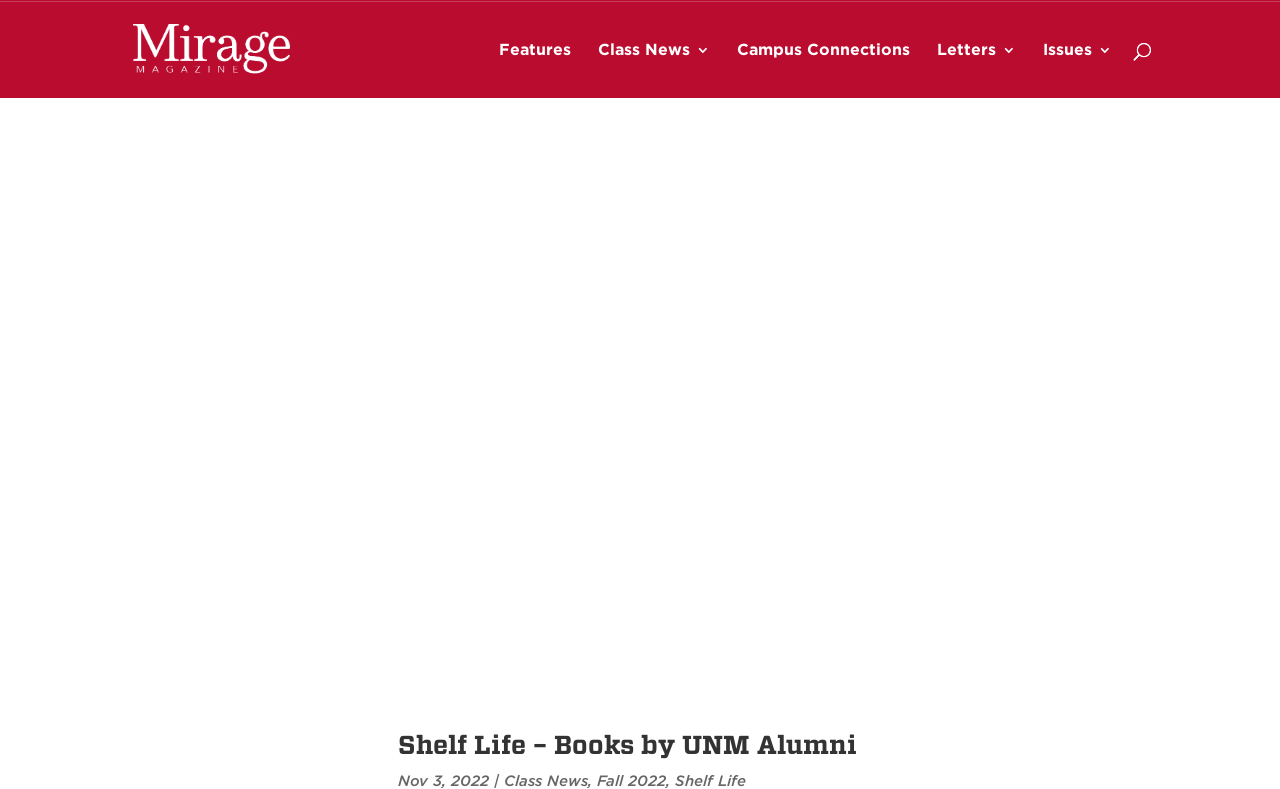Point out the bounding box coordinates of the section to click in order to follow this instruction: "View Mirage Magazine".

[0.104, 0.087, 0.231, 0.11]